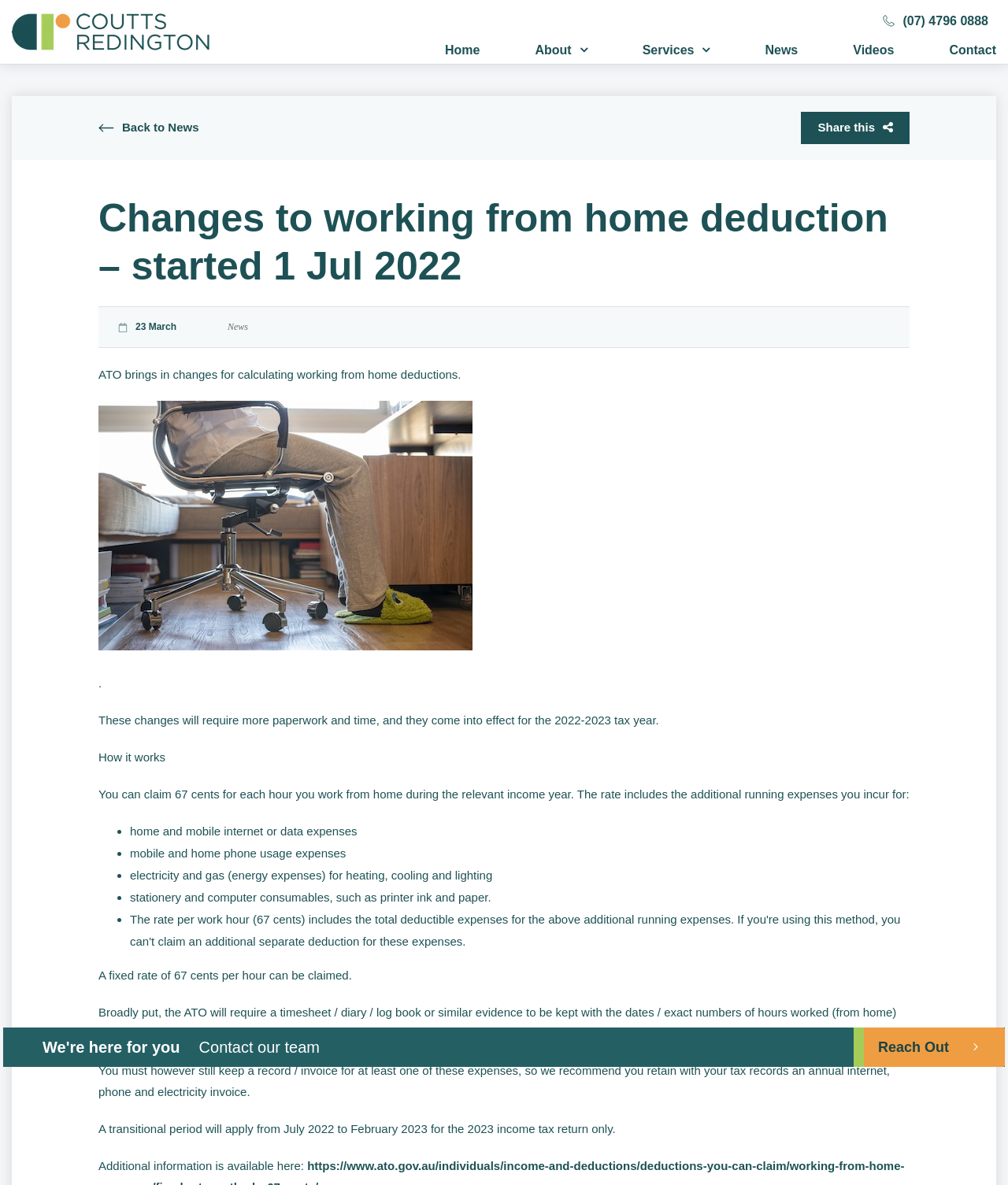Please locate the bounding box coordinates of the element that needs to be clicked to achieve the following instruction: "Click the 'Reach Out' link". The coordinates should be four float numbers between 0 and 1, i.e., [left, top, right, bottom].

[0.847, 0.867, 0.997, 0.9]